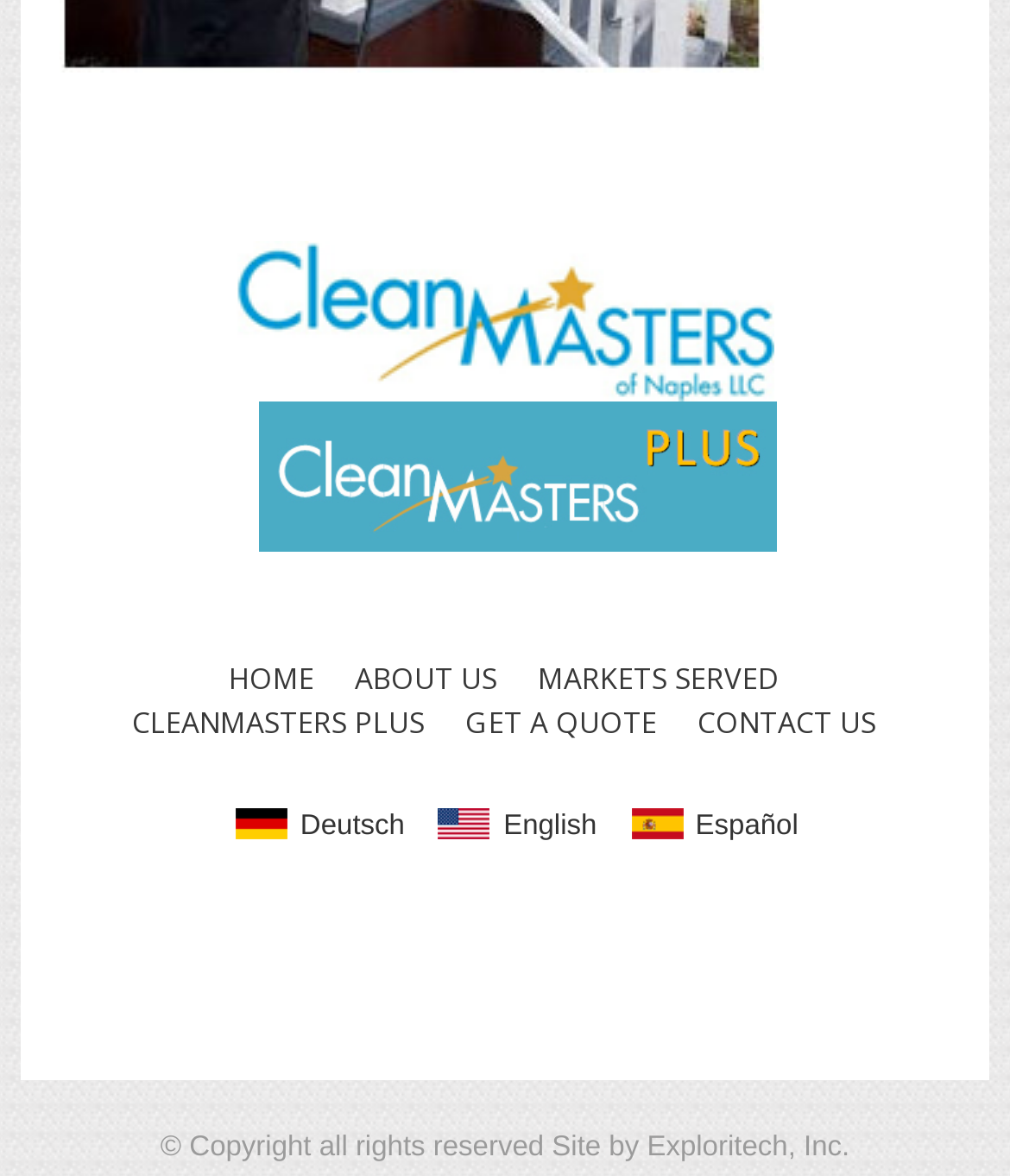How many main navigation links are there?
Offer a detailed and exhaustive answer to the question.

There are six main navigation links at the top of the webpage, which are 'HOME', 'ABOUT US', 'MARKETS SERVED', 'CLEANMASTERS PLUS', 'GET A QUOTE', and 'CONTACT US'.